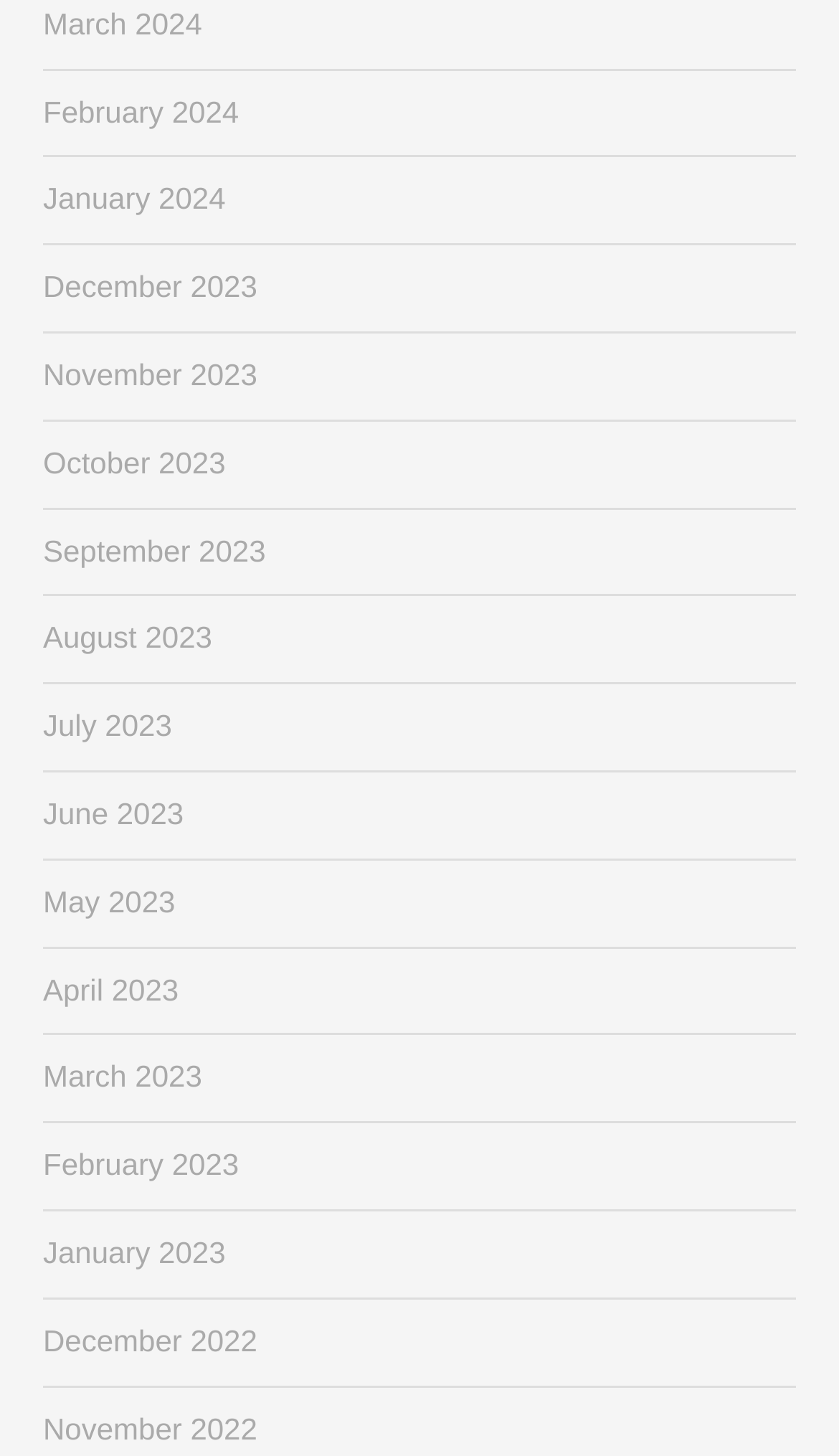Please specify the bounding box coordinates of the clickable region necessary for completing the following instruction: "Click the log in button". The coordinates must consist of four float numbers between 0 and 1, i.e., [left, top, right, bottom].

None